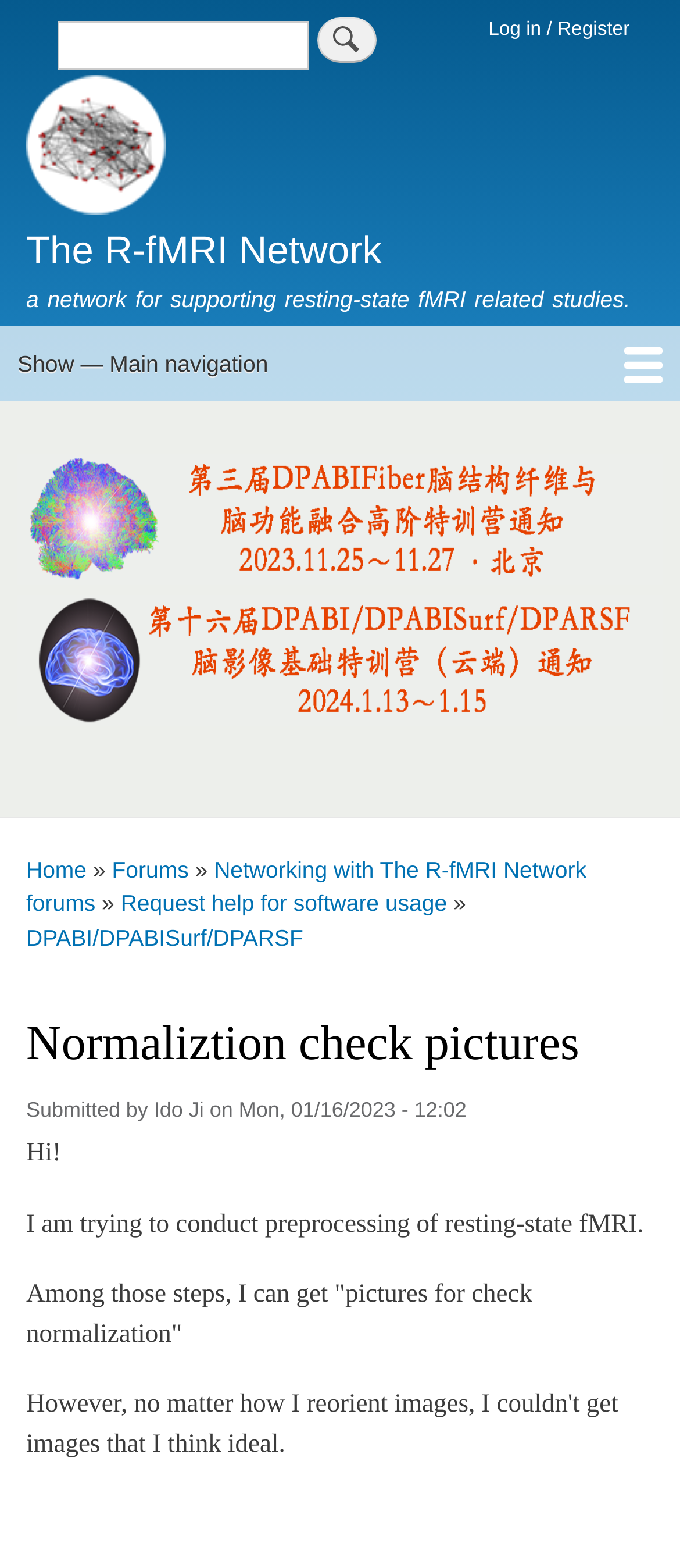Please identify the bounding box coordinates of the region to click in order to complete the task: "Log in or register". The coordinates must be four float numbers between 0 and 1, specified as [left, top, right, bottom].

[0.695, 0.0, 0.949, 0.038]